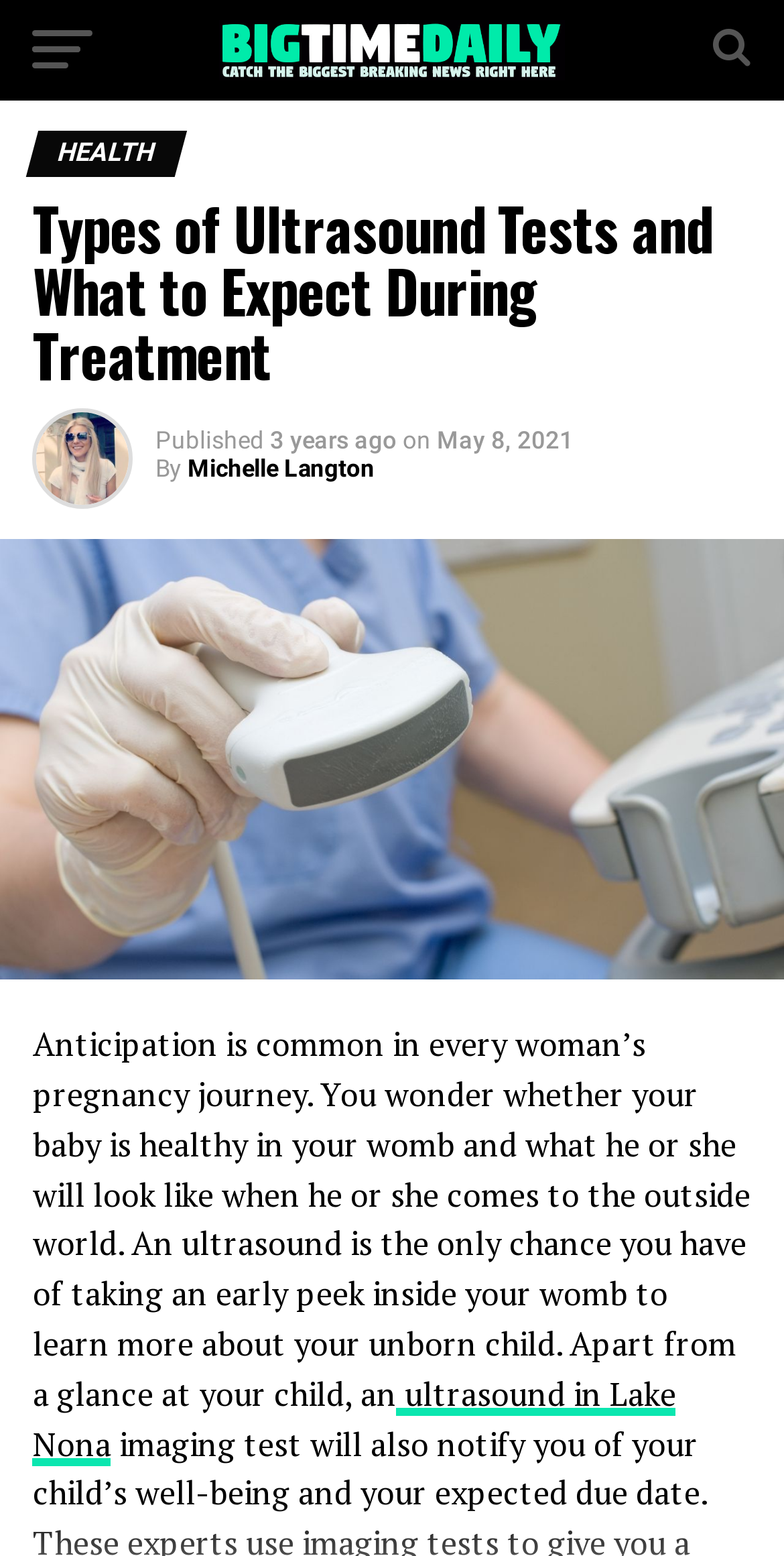Describe all the significant parts and information present on the webpage.

The webpage is about pregnancy and ultrasound tests. At the top, there is a logo of "Bigtime Daily" with a link to the website, accompanied by an image. Below the logo, there is a header section with a heading "HEALTH" and a subheading "Types of Ultrasound Tests and What to Expect During Treatment". 

To the right of the header, there is a small image of "mm". Below the header, there are several lines of text, including "Published", "3 years ago", "on", and a date "May 8, 2021", indicating when the article was published. Next to these lines, there is a byline "By Michelle Langton", with a link to the author's profile.

The main content of the webpage starts with a paragraph of text, which discusses the anticipation and curiosity of pregnant women about their unborn child's health and appearance. The text also mentions the role of ultrasound in providing an early glimpse into the womb. 

At the bottom of the page, there is a link to "ultrasound in Lake Nona", which is likely a related service or topic. Overall, the webpage has a simple layout with a clear hierarchy of headings, images, and text, making it easy to navigate and read.